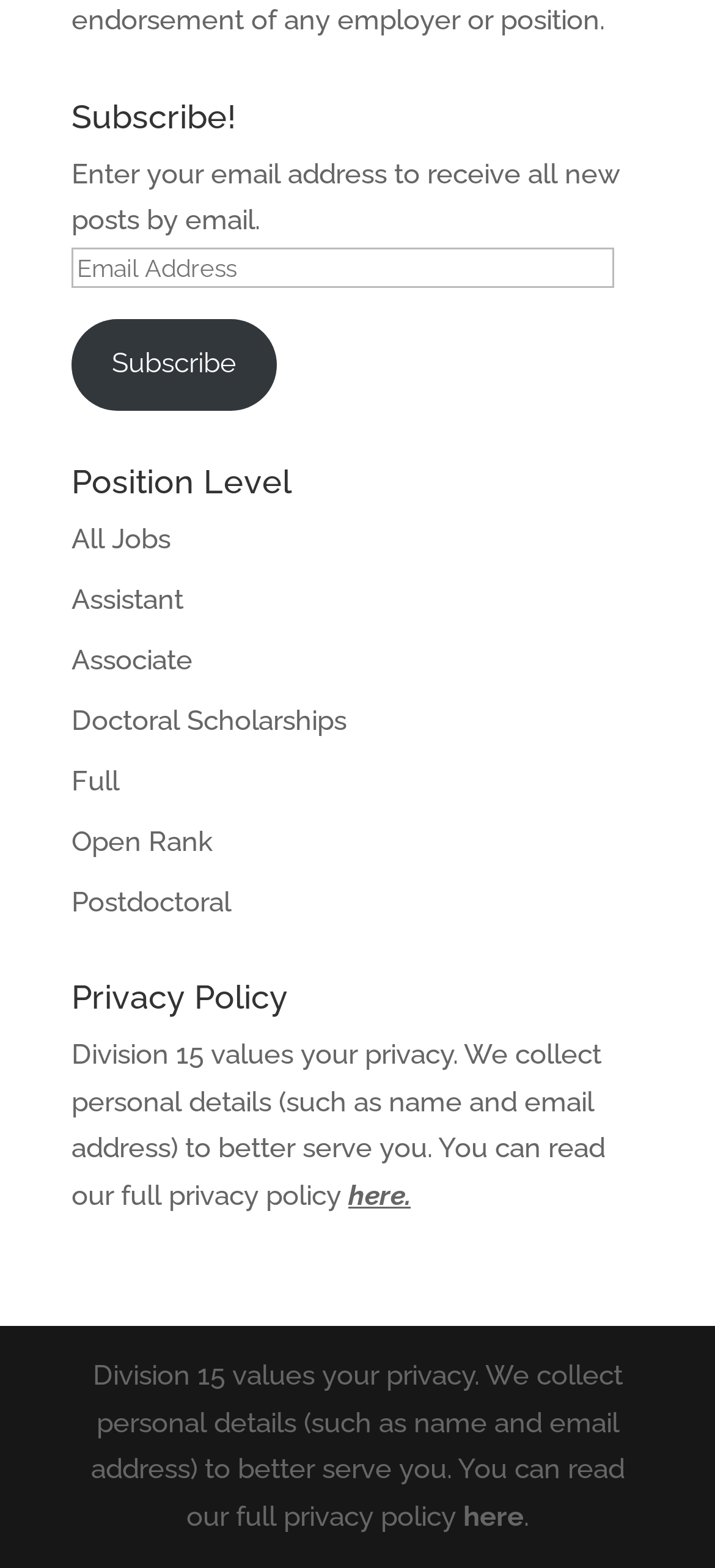Determine the coordinates of the bounding box for the clickable area needed to execute this instruction: "Read privacy policy".

[0.487, 0.751, 0.567, 0.773]